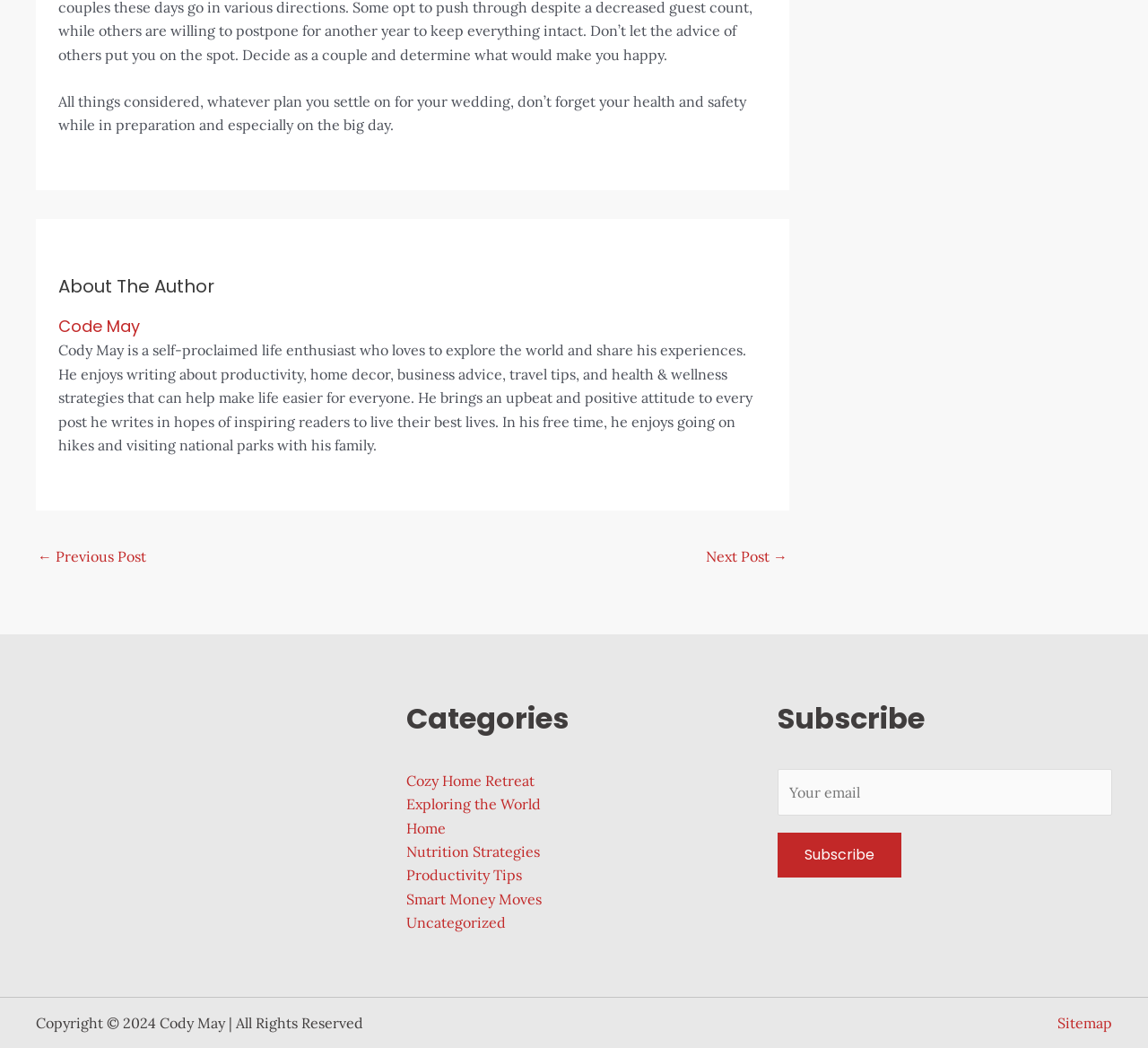Respond to the following question with a brief word or phrase:
What is the name of the logo?

codymay-logo